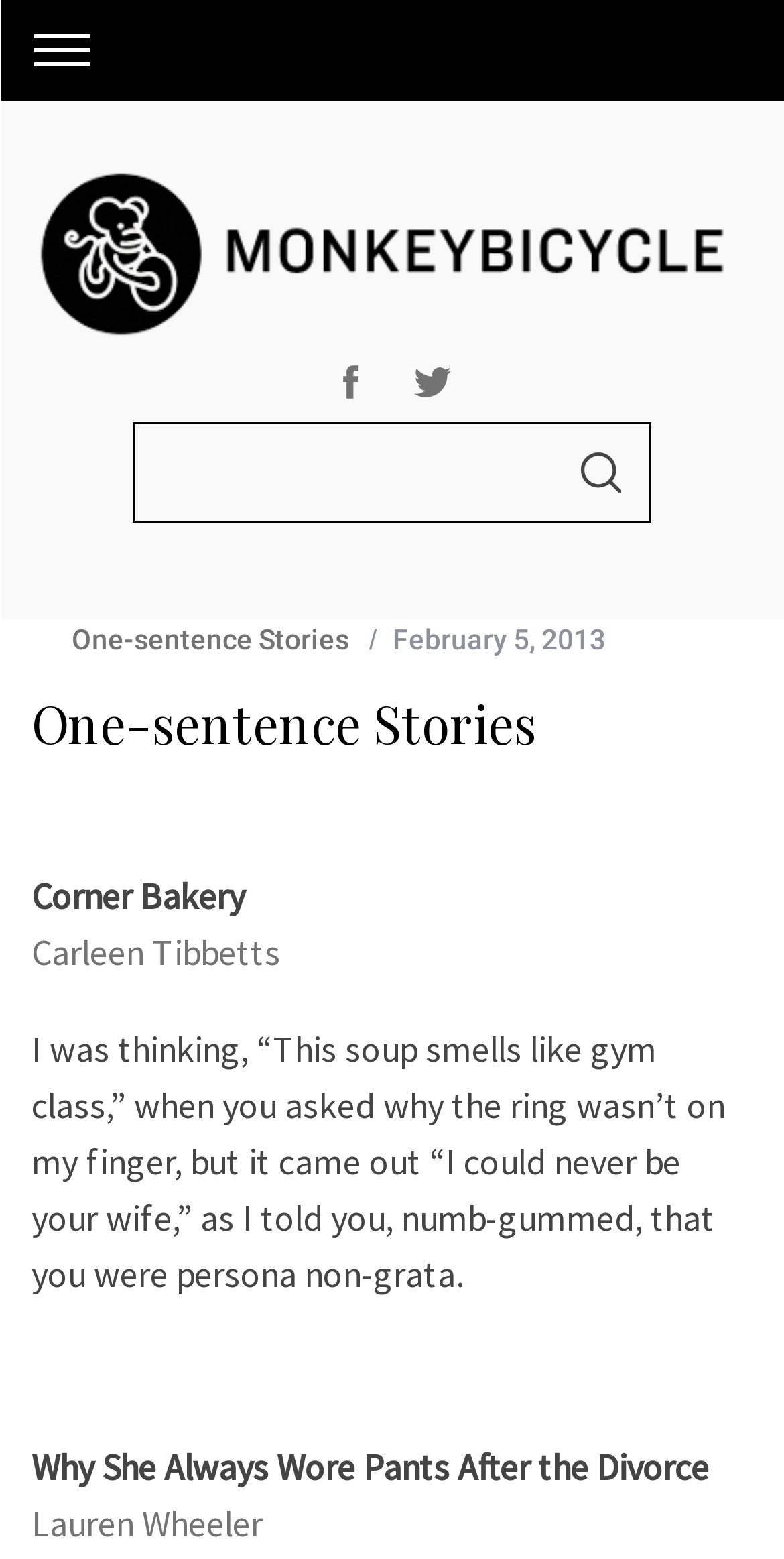Identify the bounding box coordinates for the UI element that matches this description: "1 1. Types of widgets".

None